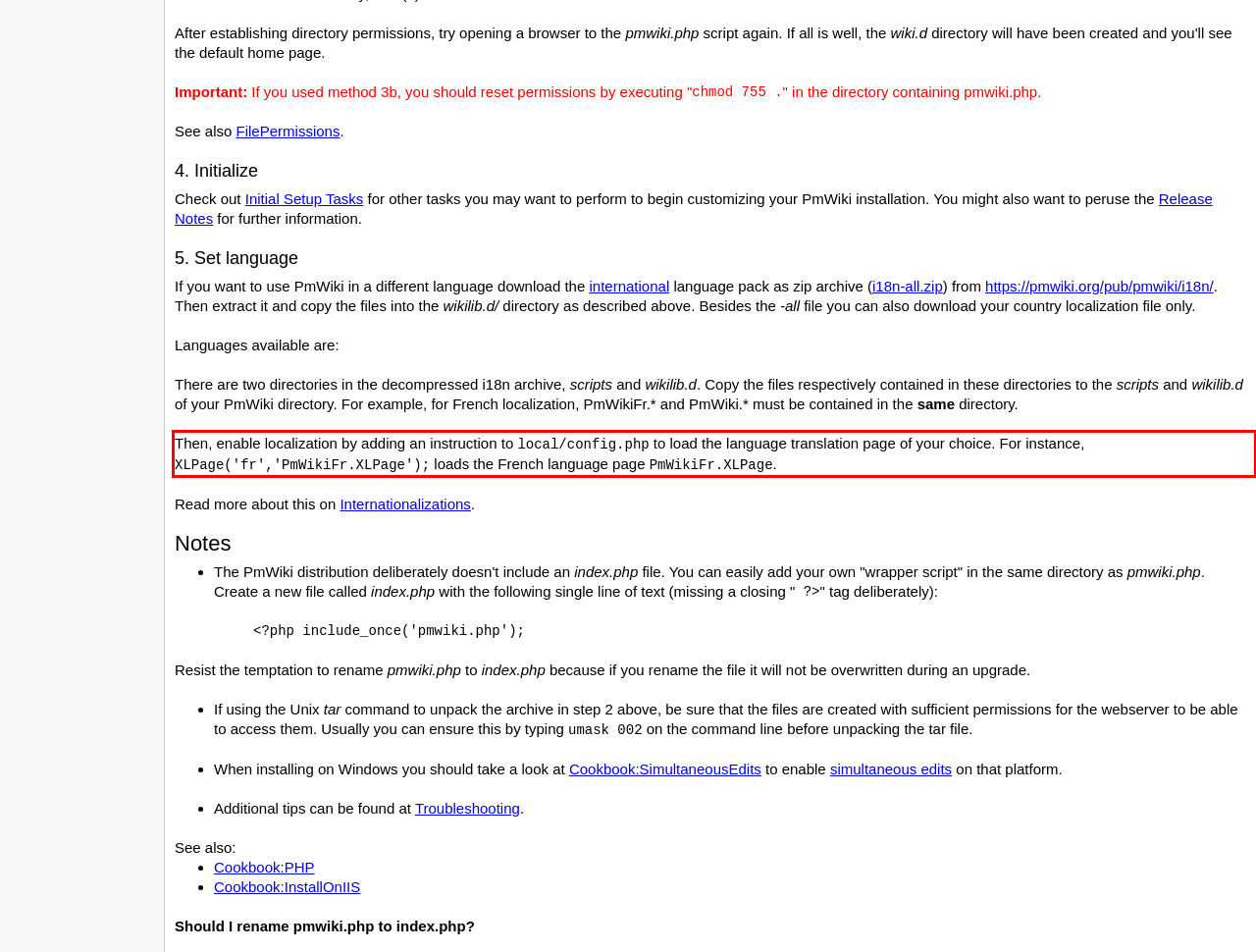View the screenshot of the webpage and identify the UI element surrounded by a red bounding box. Extract the text contained within this red bounding box.

Then, enable localization by adding an instruction to local/config.php to load the language translation page of your choice. For instance, XLPage('fr','PmWikiFr.XLPage'); loads the French language page PmWikiFr.XLPage.